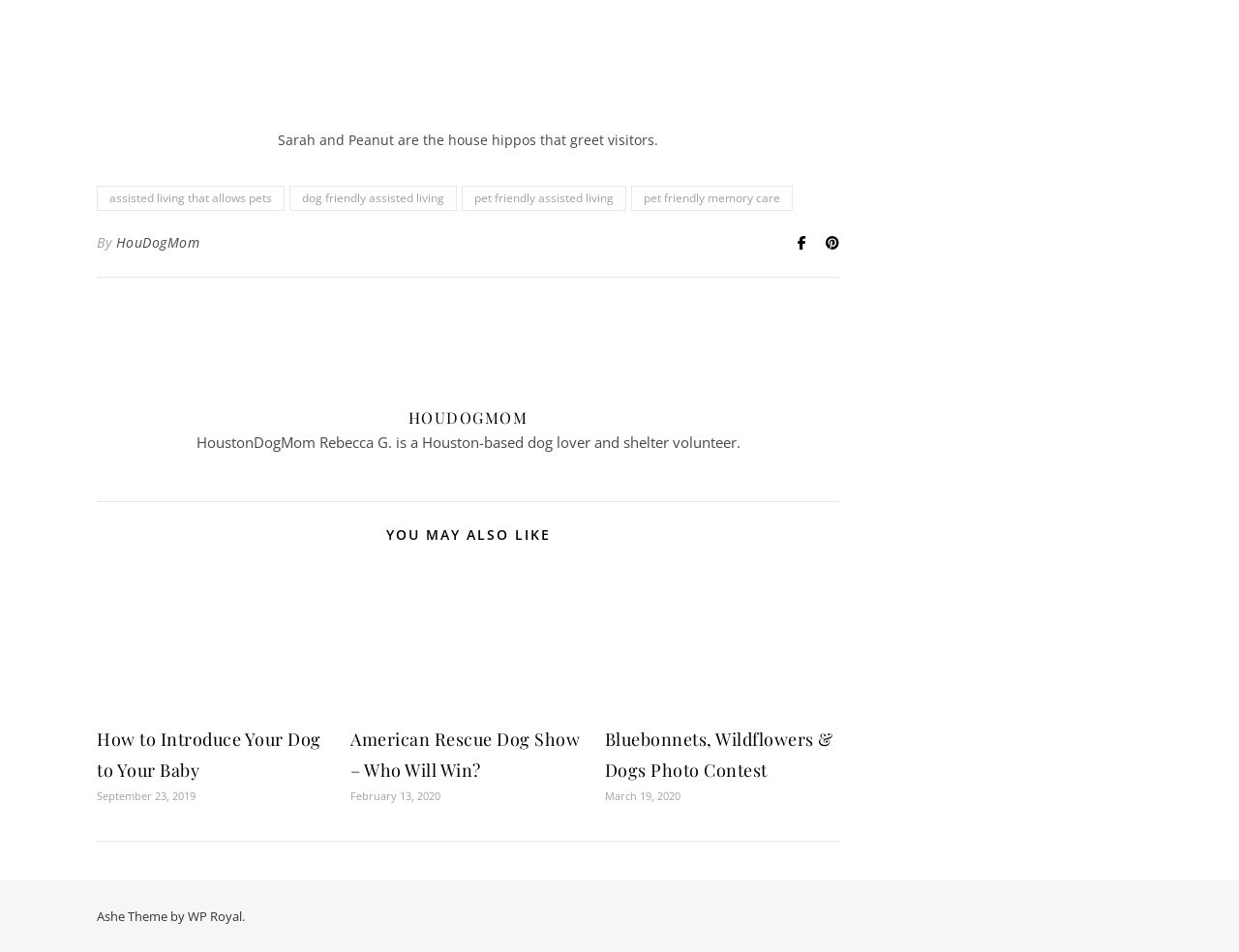Identify the bounding box coordinates of the element to click to follow this instruction: 'click the link to learn about assisted living that allows pets'. Ensure the coordinates are four float values between 0 and 1, provided as [left, top, right, bottom].

[0.078, 0.196, 0.23, 0.222]